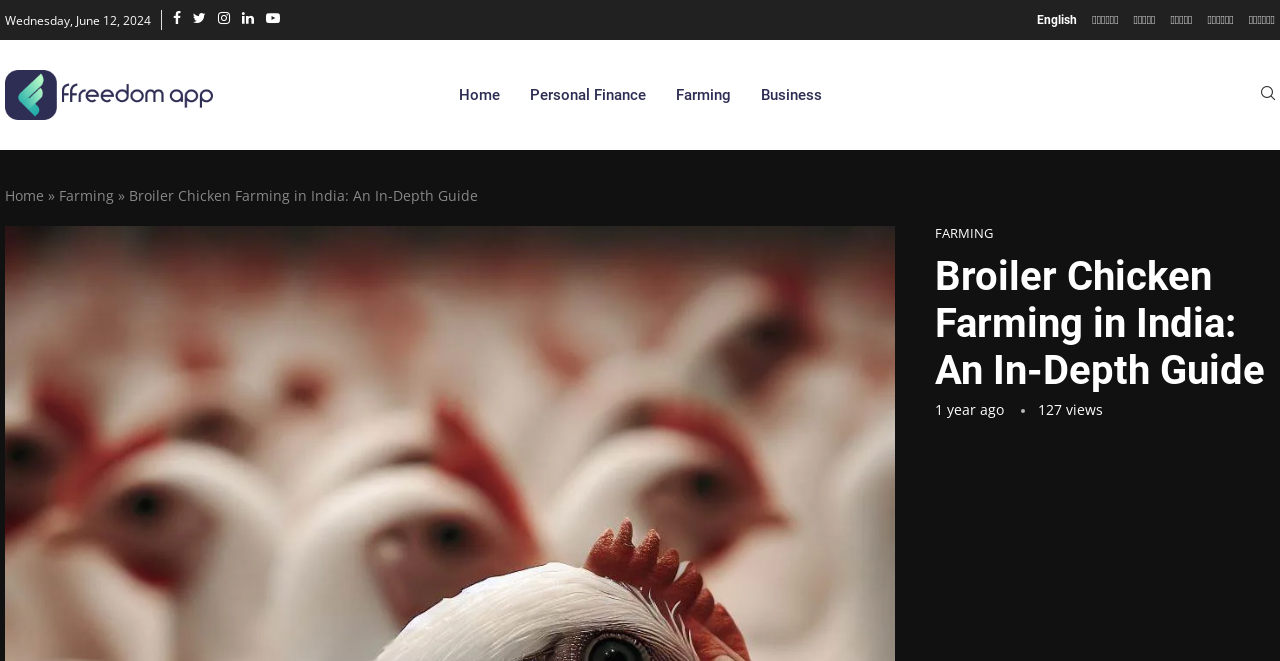Give a detailed account of the webpage.

The webpage is about broiler chicken farming, specifically providing an in-depth guide to farming in India. At the top left, there is a date displayed, "Wednesday, June 12, 2024". Next to the date, there are social media links to Facebook, Twitter, Instagram, Linkedin, and Youtube. 

On the top right, there are language options, including English, Hindi, Kannada, Tamil, Telugu, and Malayalam. Below the language options, there is a link to the "ffreedom App Blog" with an accompanying image. 

The main navigation menu is located below, with links to "Home", "Personal Finance", "Farming", and "Business". On the top right corner, there is a search link. 

Below the navigation menu, there is a secondary navigation menu with links to "Home" and "Farming", separated by a "»" symbol. The main content of the webpage starts with a heading, "Broiler Chicken Farming in India: An In-Depth Guide", which is also a link. 

Under the heading, there is a time stamp indicating that the content was posted "1 year ago", along with the number of views, "127 views". The main content of the webpage is likely to provide expert tips and guidance on profitable broiler chicken farming, as suggested by the meta description.